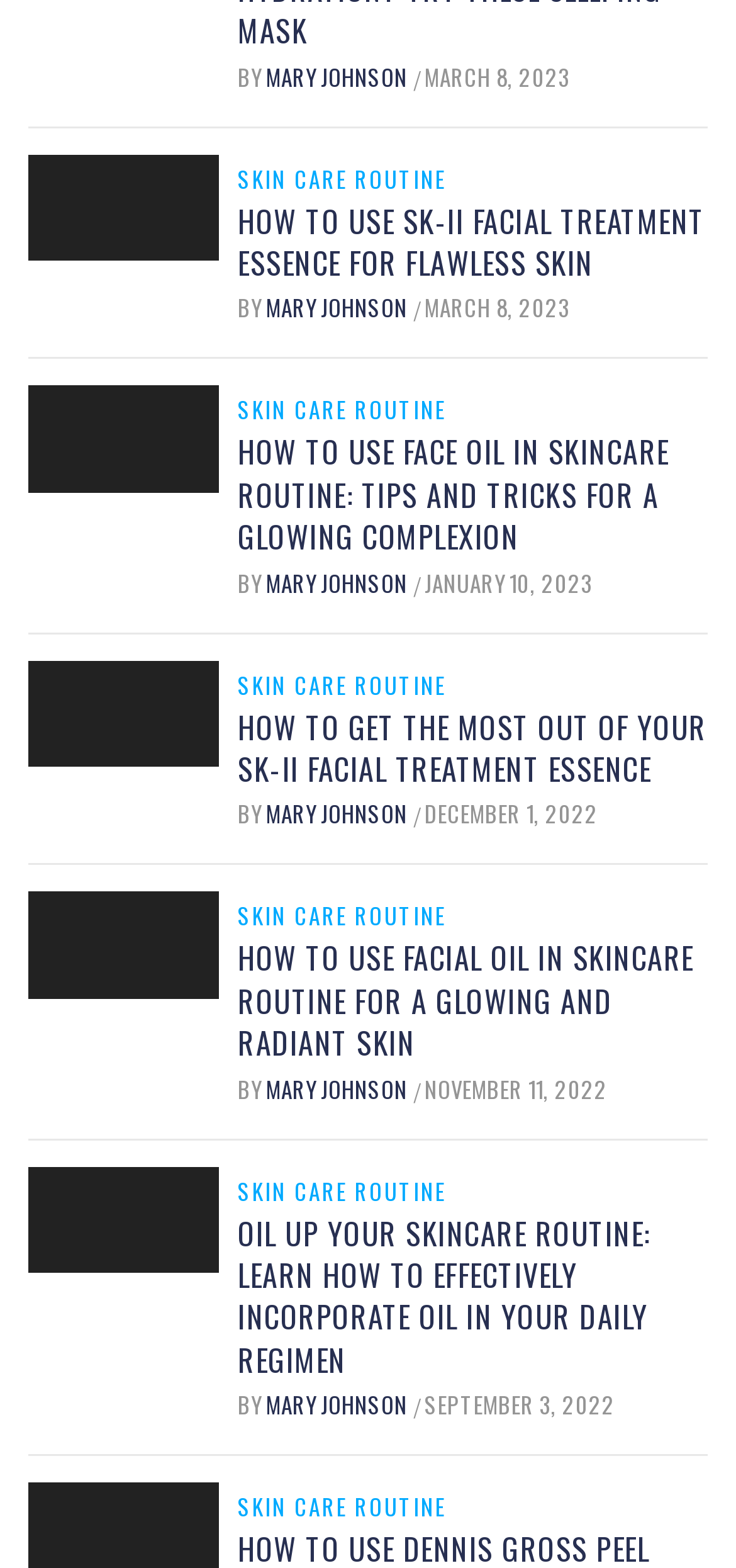Please find the bounding box coordinates (top-left x, top-left y, bottom-right x, bottom-right y) in the screenshot for the UI element described as follows: Mary Johnson

[0.362, 0.509, 0.562, 0.529]